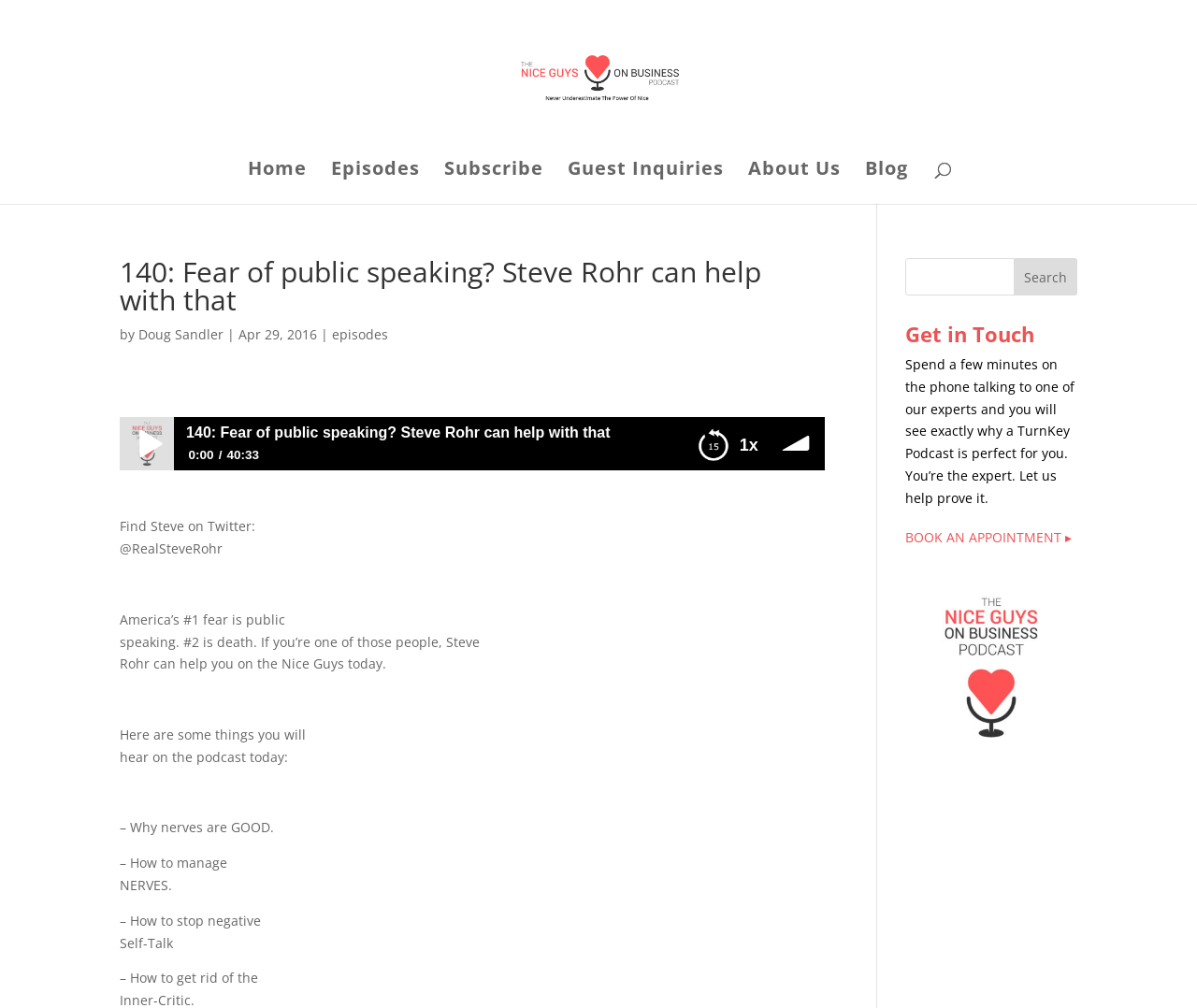Who is the author of the podcast episode?
Please provide a comprehensive answer based on the contents of the image.

The author of the podcast episode is 'Doug Sandler' as indicated by the link 'Doug Sandler' next to the text 'by' which is a common way to indicate the author of a podcast episode or a blog post.